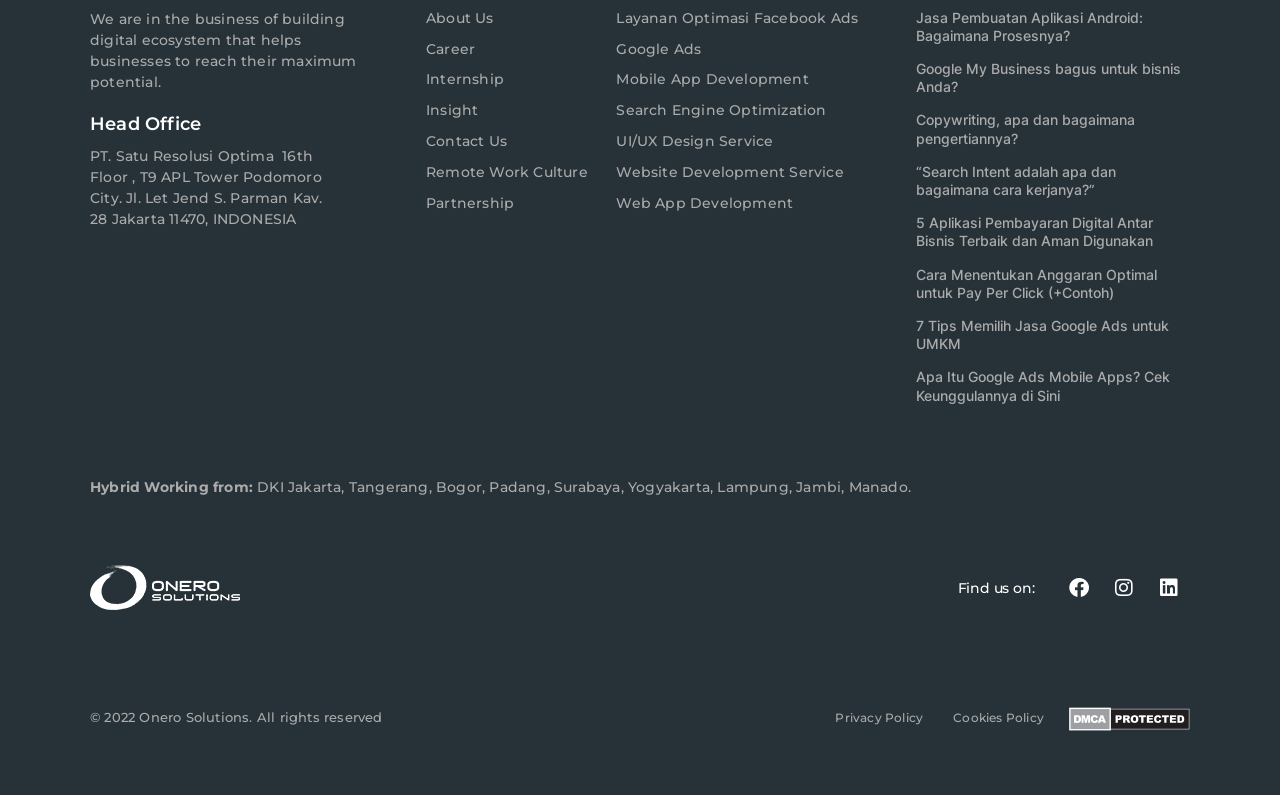Respond to the following question with a brief word or phrase:
What is the name of the company mentioned in the footer section?

Onero Solutions